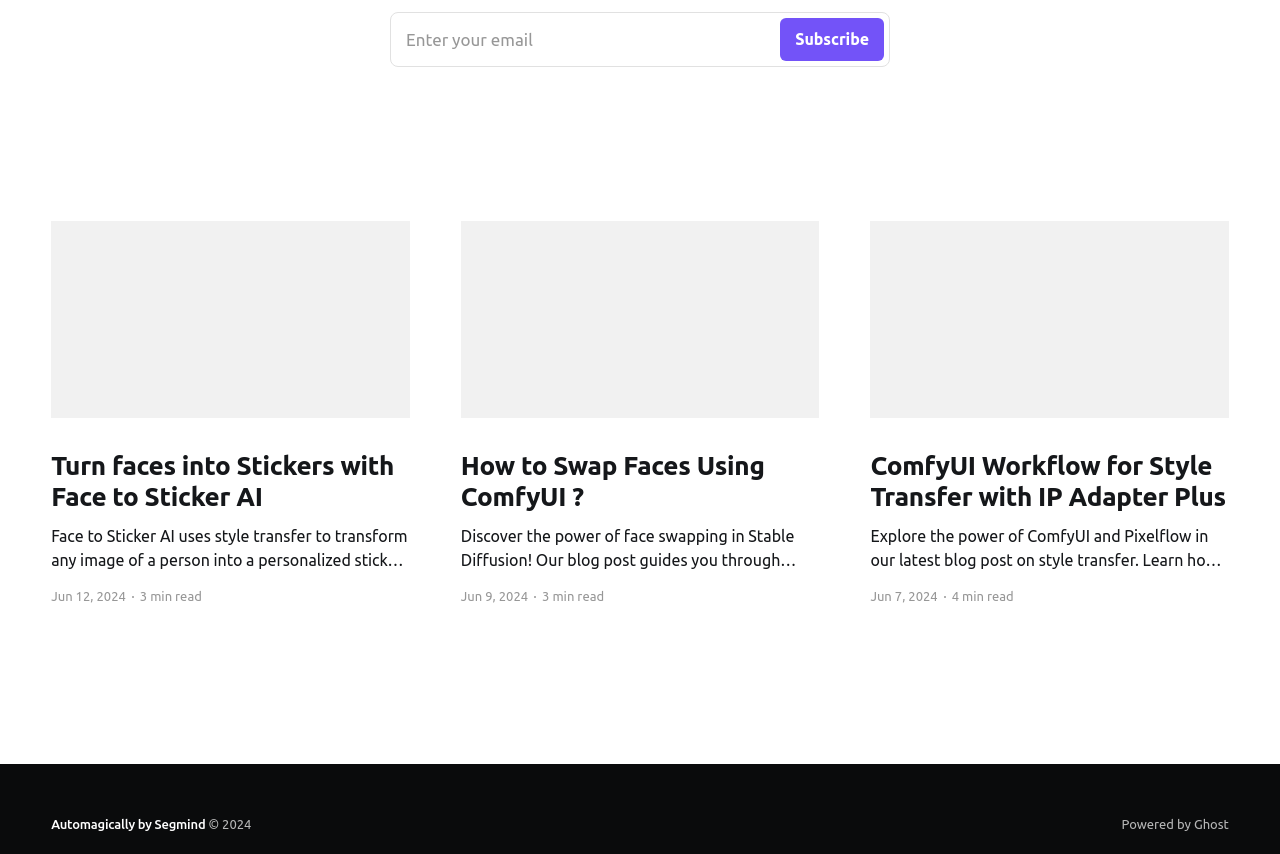Please locate the bounding box coordinates for the element that should be clicked to achieve the following instruction: "Learn how to swap faces using ComfyUI". Ensure the coordinates are given as four float numbers between 0 and 1, i.e., [left, top, right, bottom].

[0.36, 0.259, 0.64, 0.49]